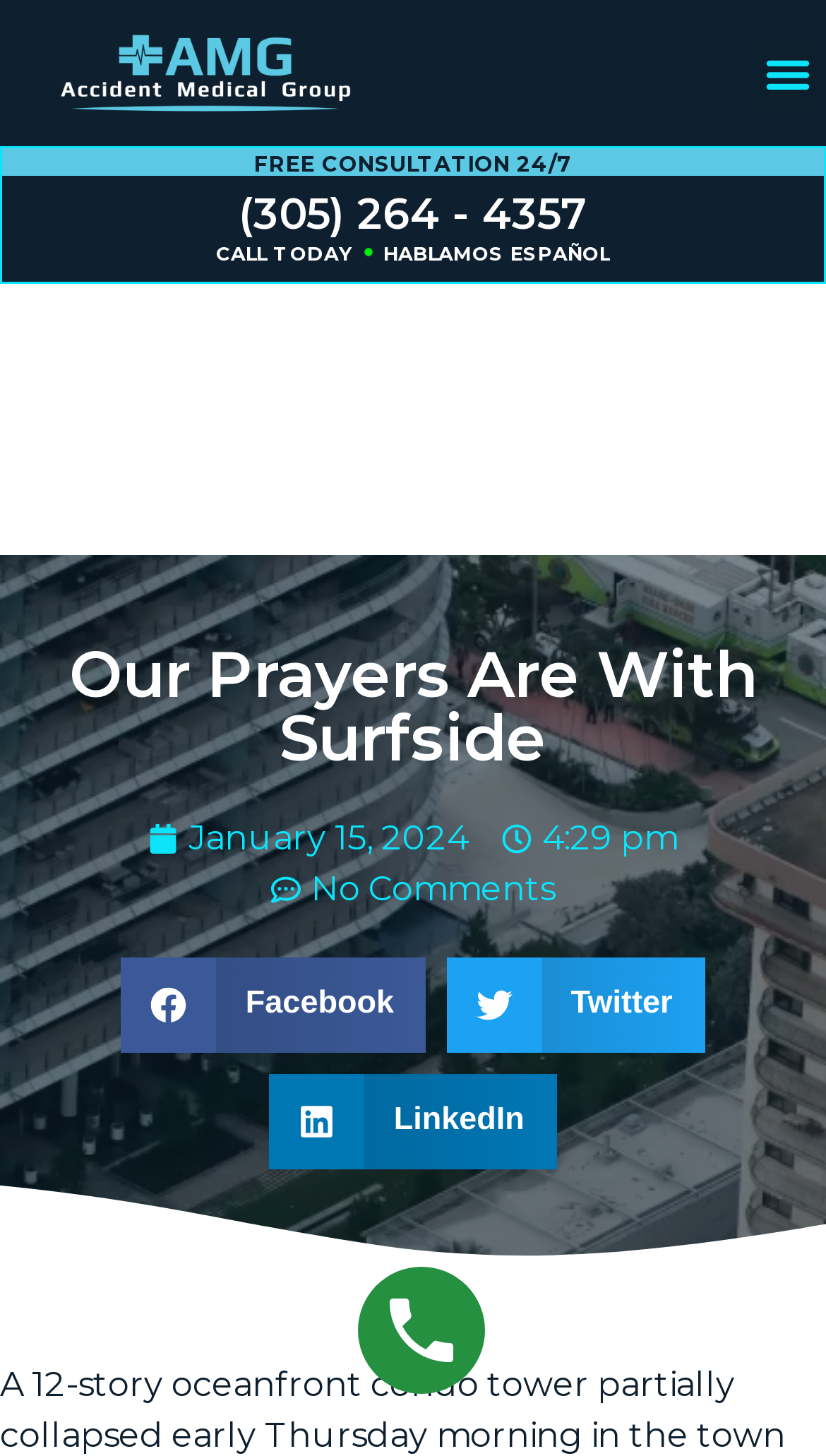What is the current time when the article was posted?
From the image, provide a succinct answer in one word or a short phrase.

4:29 pm